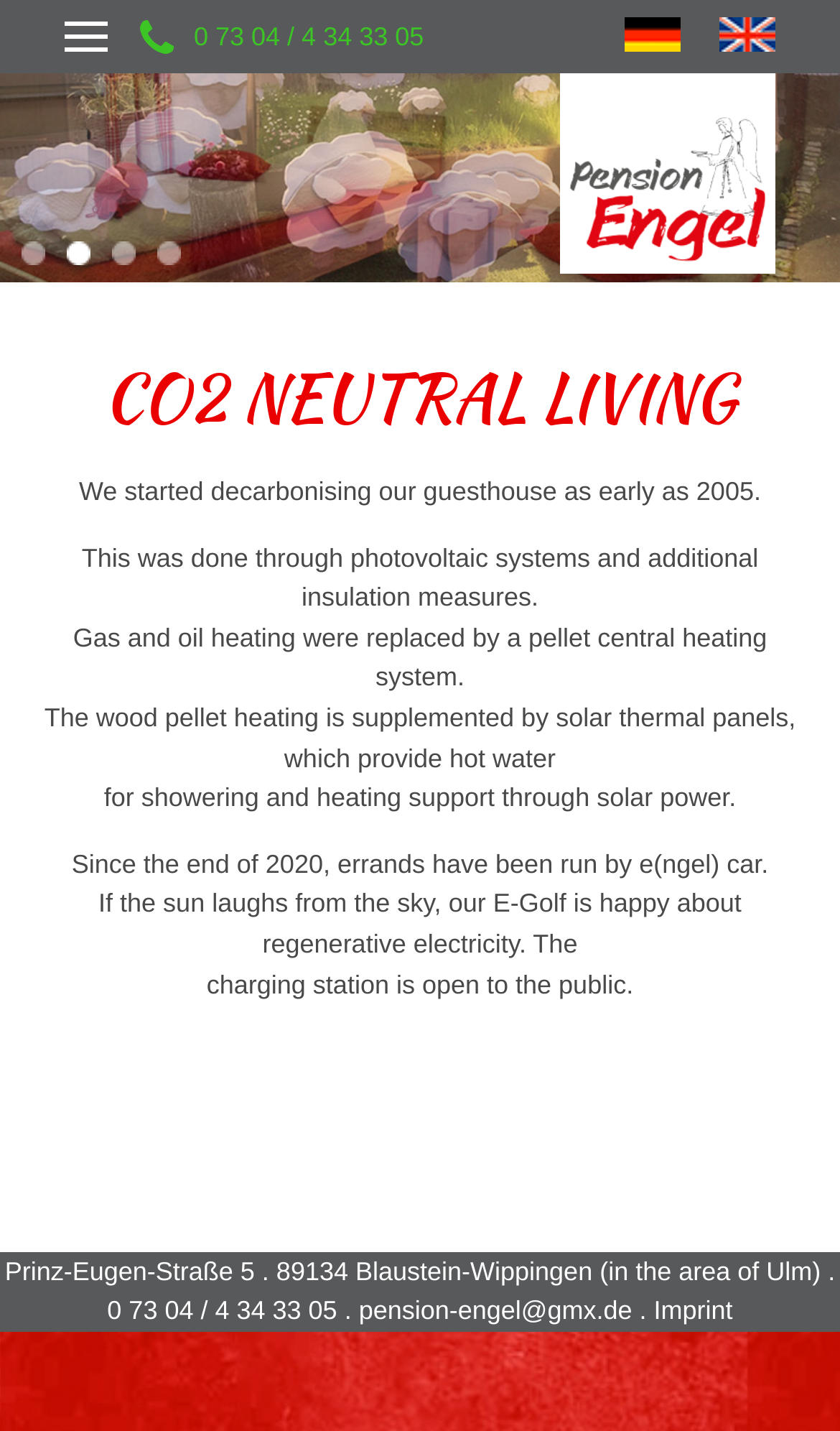What is the address of the guesthouse?
Please give a detailed and elaborate answer to the question based on the image.

The address of the guesthouse can be found in the StaticText element with bounding box coordinates [0.006, 0.877, 0.994, 0.898] which is located inside the contentinfo element.